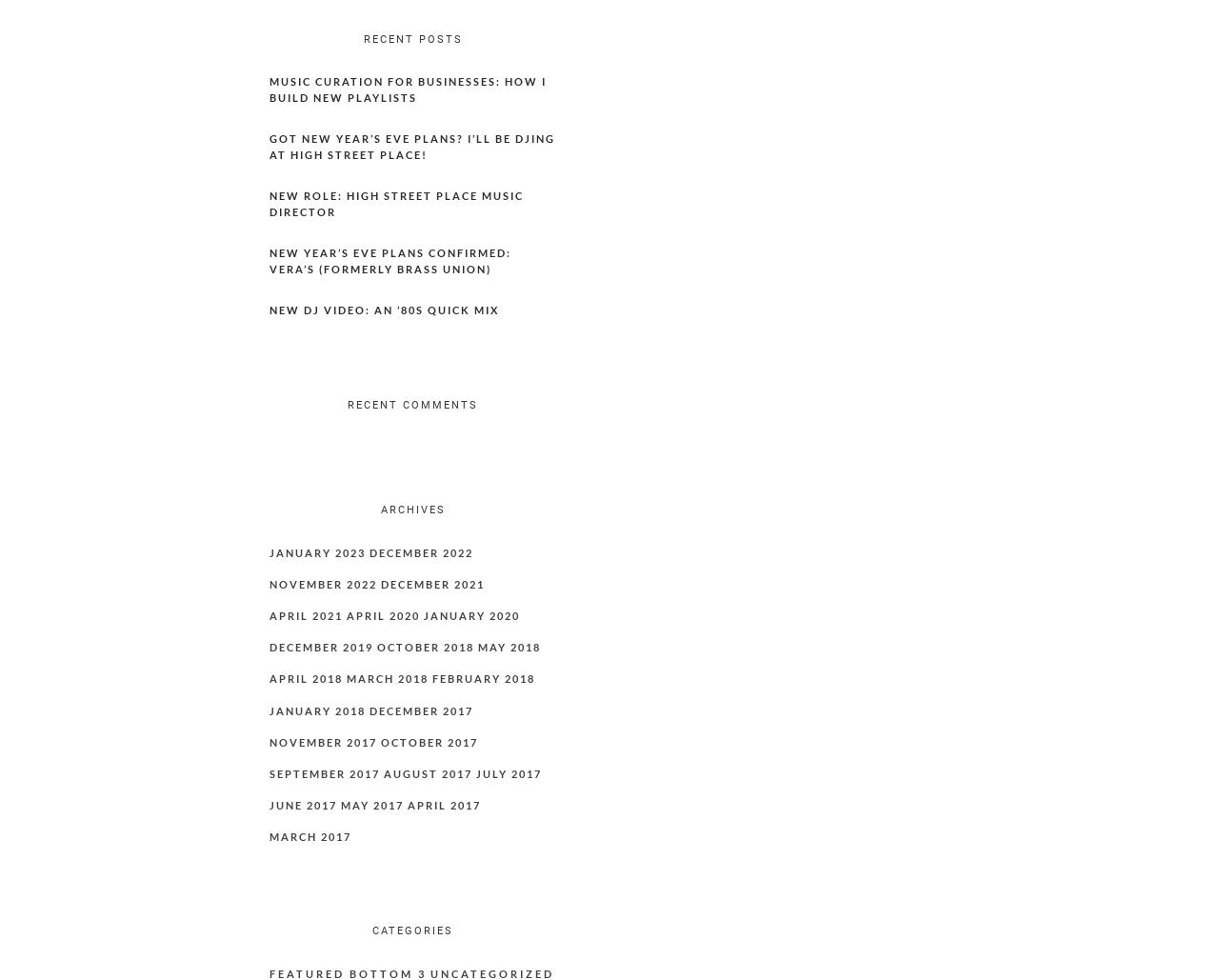Identify the bounding box coordinates of the part that should be clicked to carry out this instruction: "Read music curation article".

[0.221, 0.076, 0.456, 0.12]